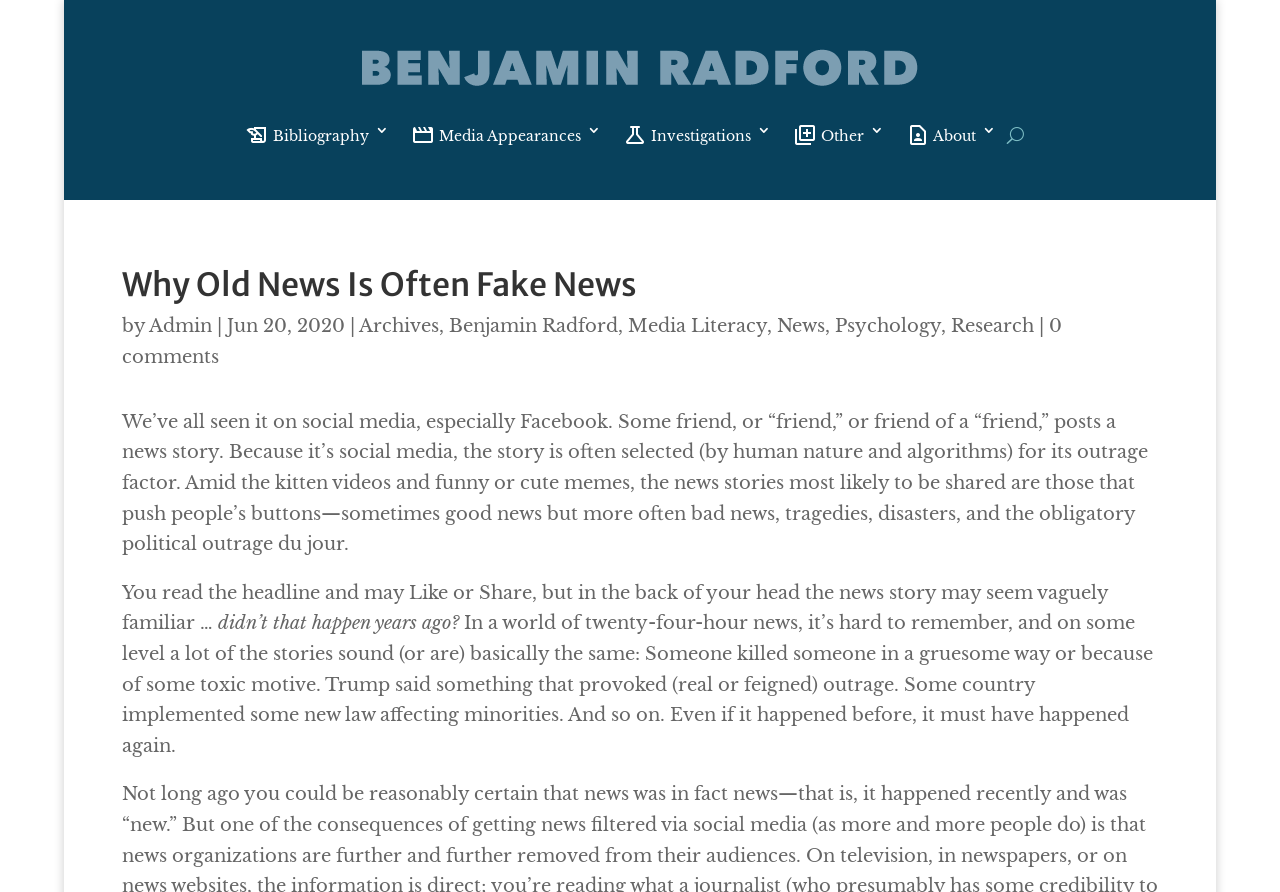Give an extensive and precise description of the webpage.

The webpage is an article titled "Why Old News Is Often Fake News" by Benjamin Radford. At the top, there is a link and an image, likely a logo or a profile picture, positioned side by side. Below them, there are five links arranged horizontally, labeled as "history_edu Bibliography 3", "movie Media Appearances 3", "science Investigations 3", "library_add Other 3", and "contact_page About 3". 

To the right of these links, there is a button labeled "U". The main content of the article begins with a heading that matches the title of the webpage. Below the heading, there is a line of text that includes the author's name, the date "Jun 20, 2020", and several links to categories such as "Archives", "Benjamin Radford", "Media Literacy", "News", "Psychology", and "Research". 

The article itself is divided into four paragraphs. The first paragraph discusses how people often share news stories on social media that are selected for their outrage factor. The second paragraph explains how these news stories may seem vaguely familiar, and people may wonder if they didn't happen years ago. The third paragraph is a continuation of this idea, suggesting that many news stories sound similar and it's hard to remember if they happened before. The fourth paragraph is not fully provided, but it appears to continue the discussion on how old news can be mistaken for new news.